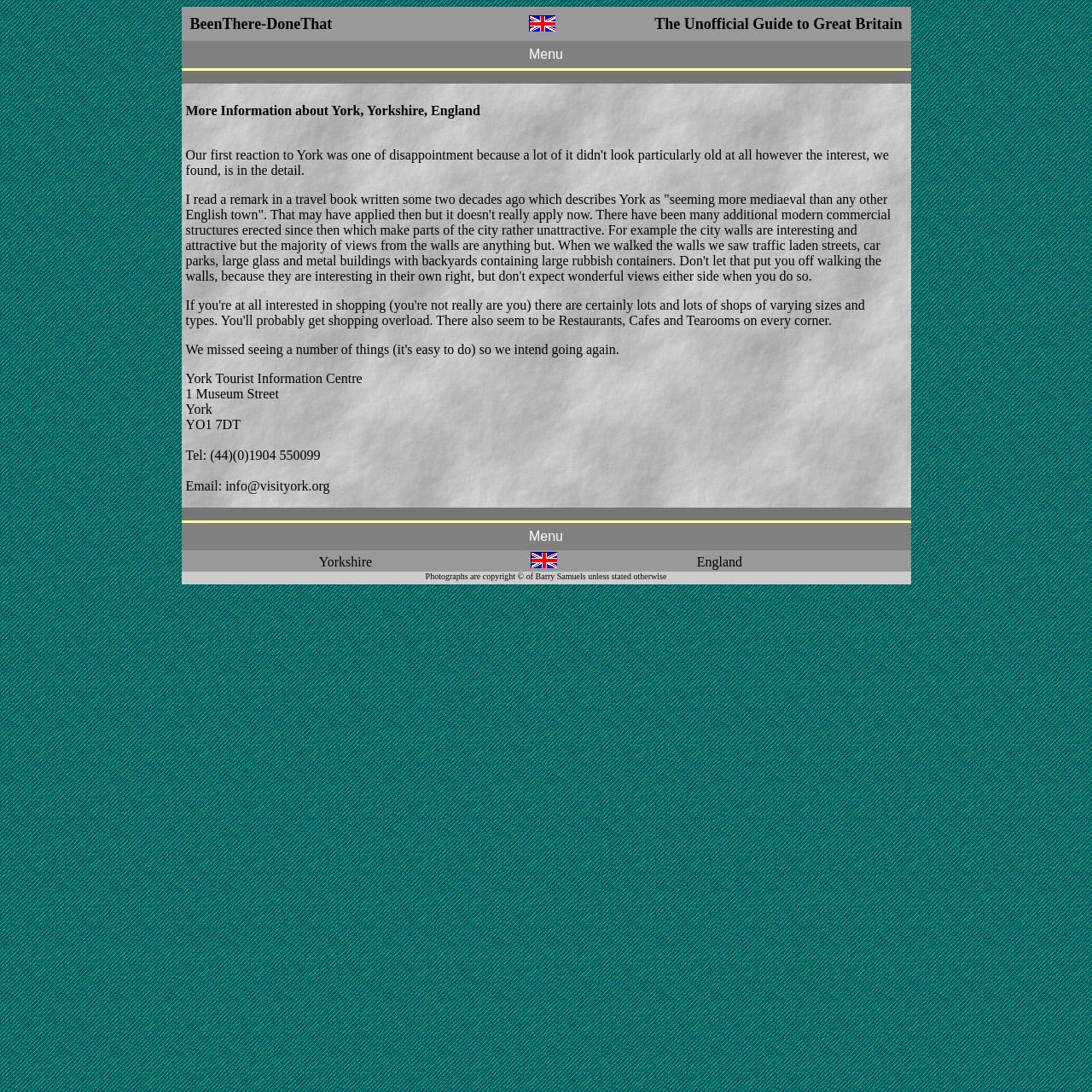What is the address of the York Tourist Information Centre?
Please describe in detail the information shown in the image to answer the question.

The address of the York Tourist Information Centre can be found in the text section of the webpage. The address is listed as '1 Museum Street', followed by 'York' and the postcode 'YO1 7DT'.